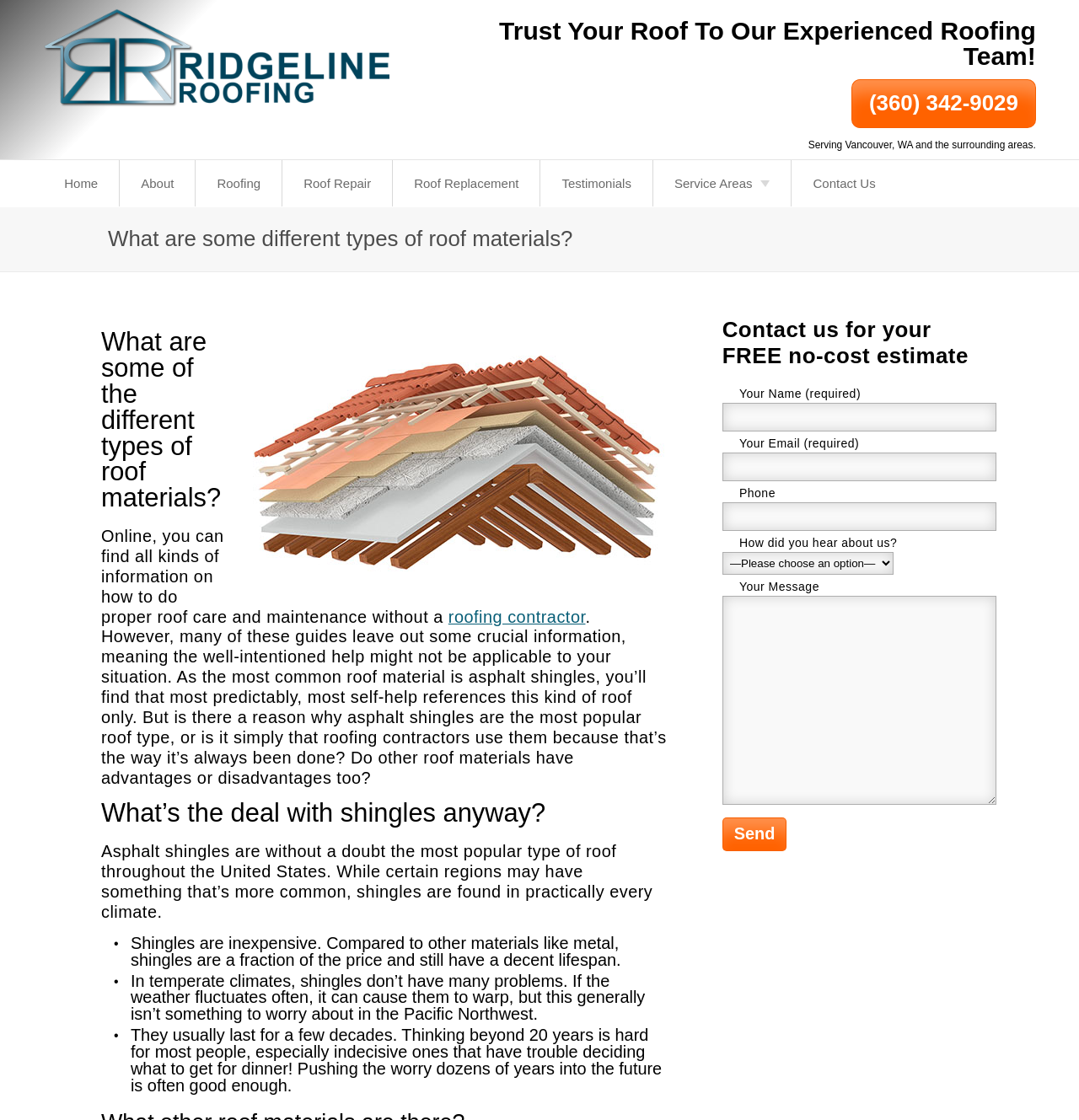Determine the bounding box coordinates for the area that should be clicked to carry out the following instruction: "Call the phone number (360) 342-9029".

[0.789, 0.071, 0.96, 0.114]